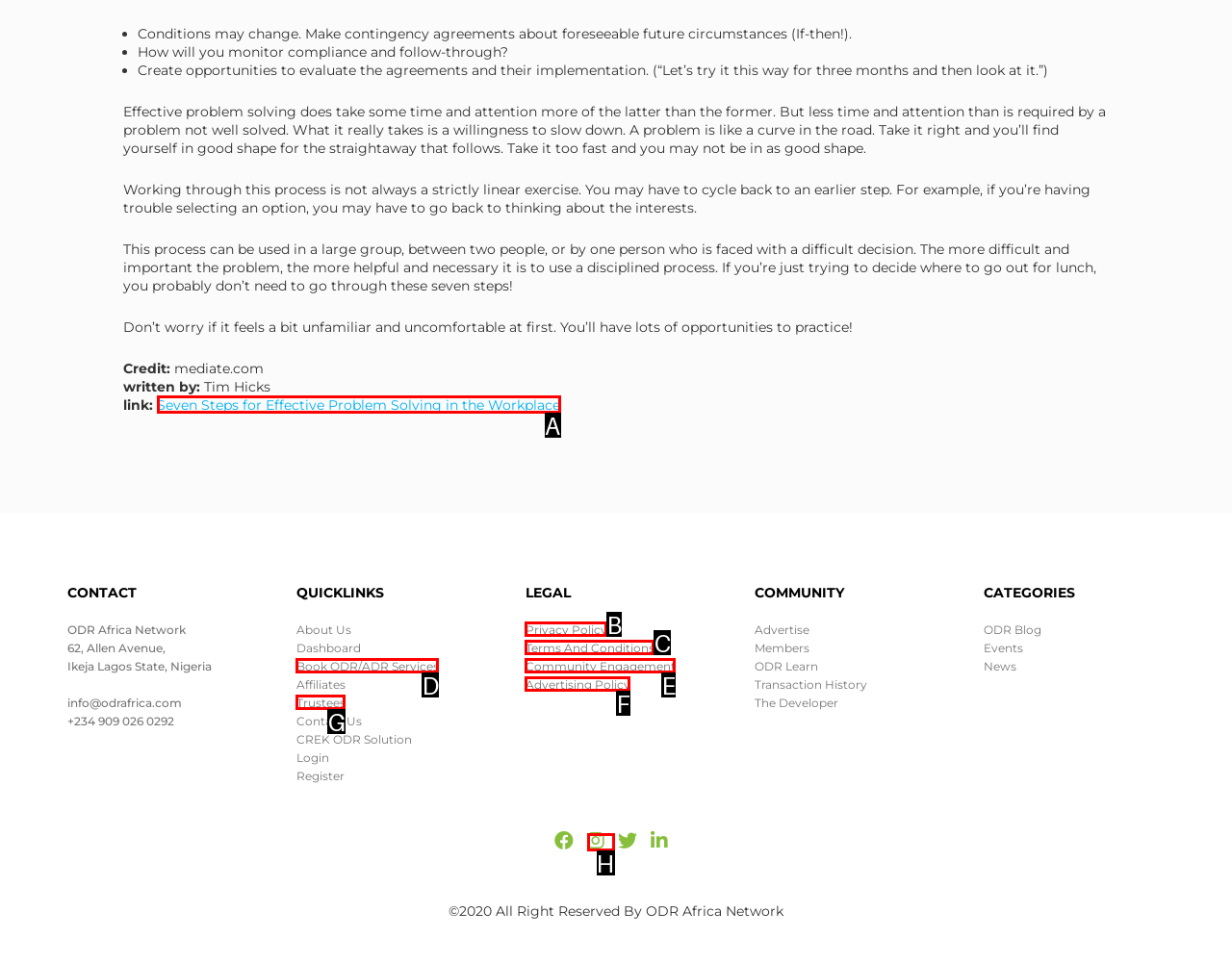Tell me which one HTML element best matches the description: Community Engagement
Answer with the option's letter from the given choices directly.

E